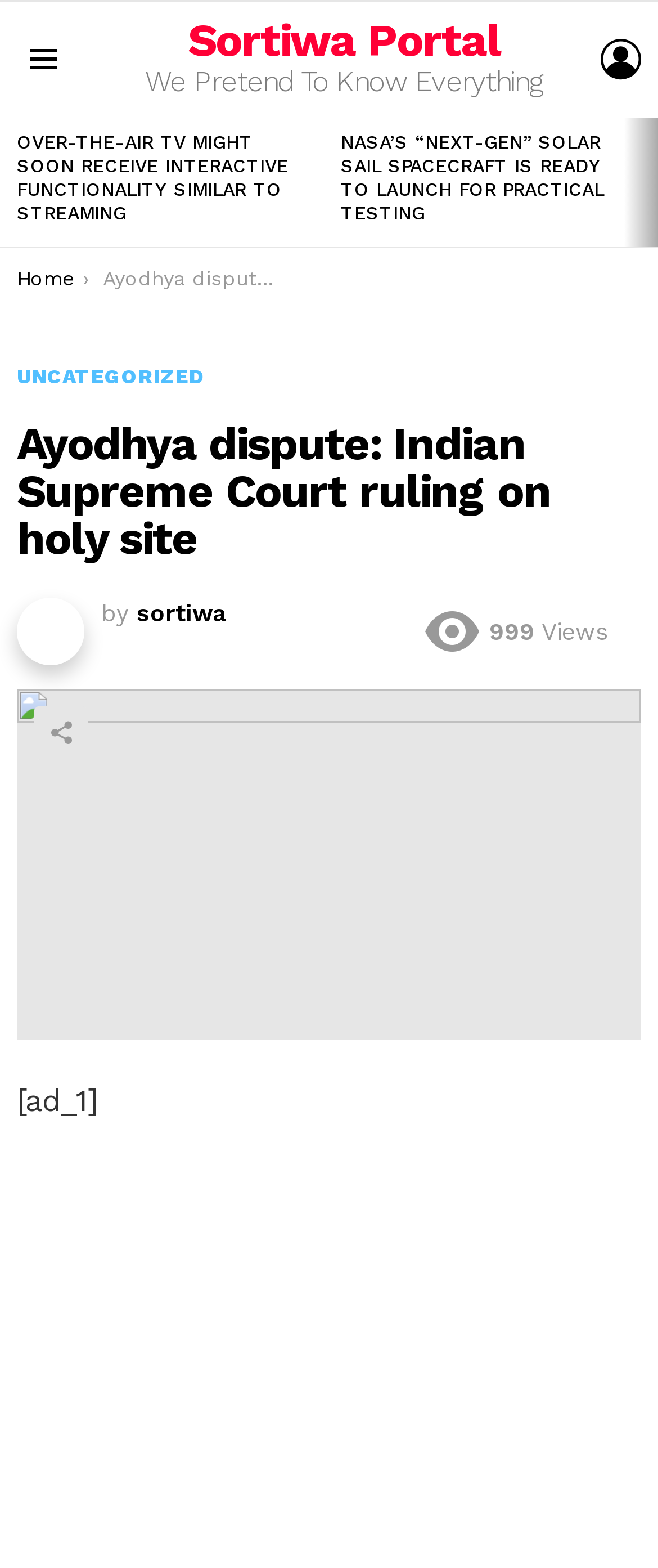Determine the bounding box coordinates of the UI element described below. Use the format (top-left x, top-left y, bottom-right x, bottom-right y) with floating point numbers between 0 and 1: Share

[0.051, 0.45, 0.133, 0.484]